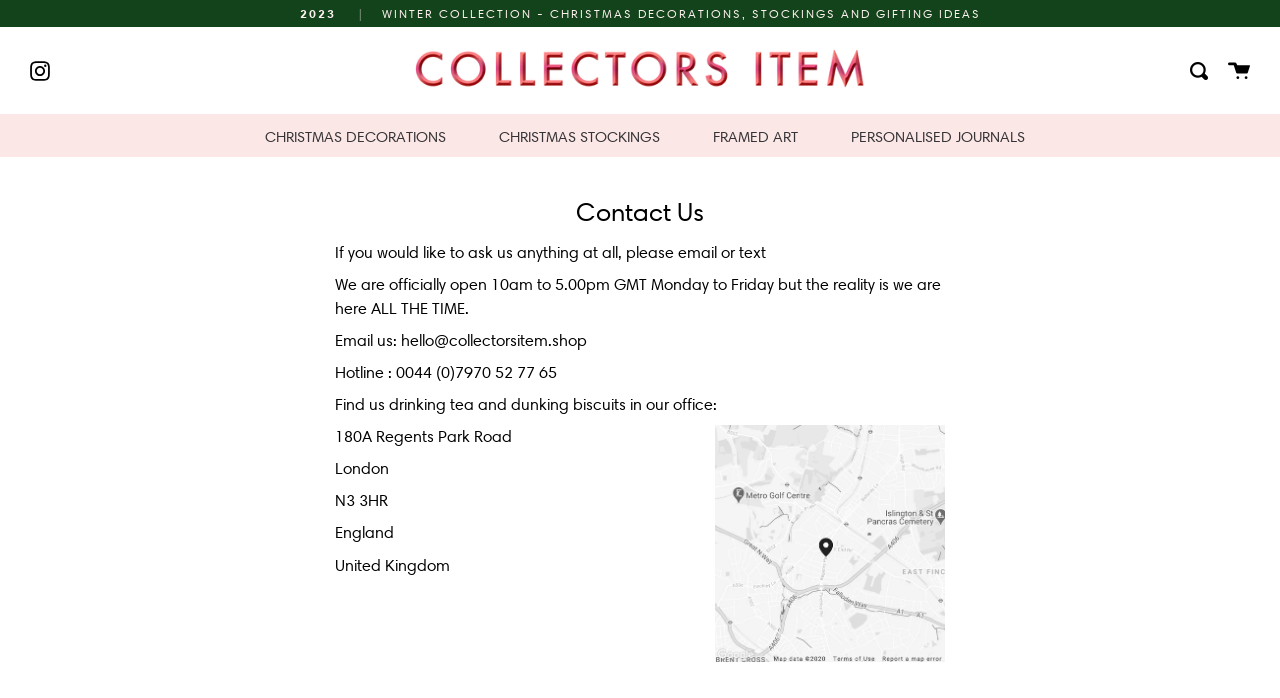Predict the bounding box coordinates for the UI element described as: "close". The coordinates should be four float numbers between 0 and 1, presented as [left, top, right, bottom].

[0.957, 0.074, 0.98, 0.117]